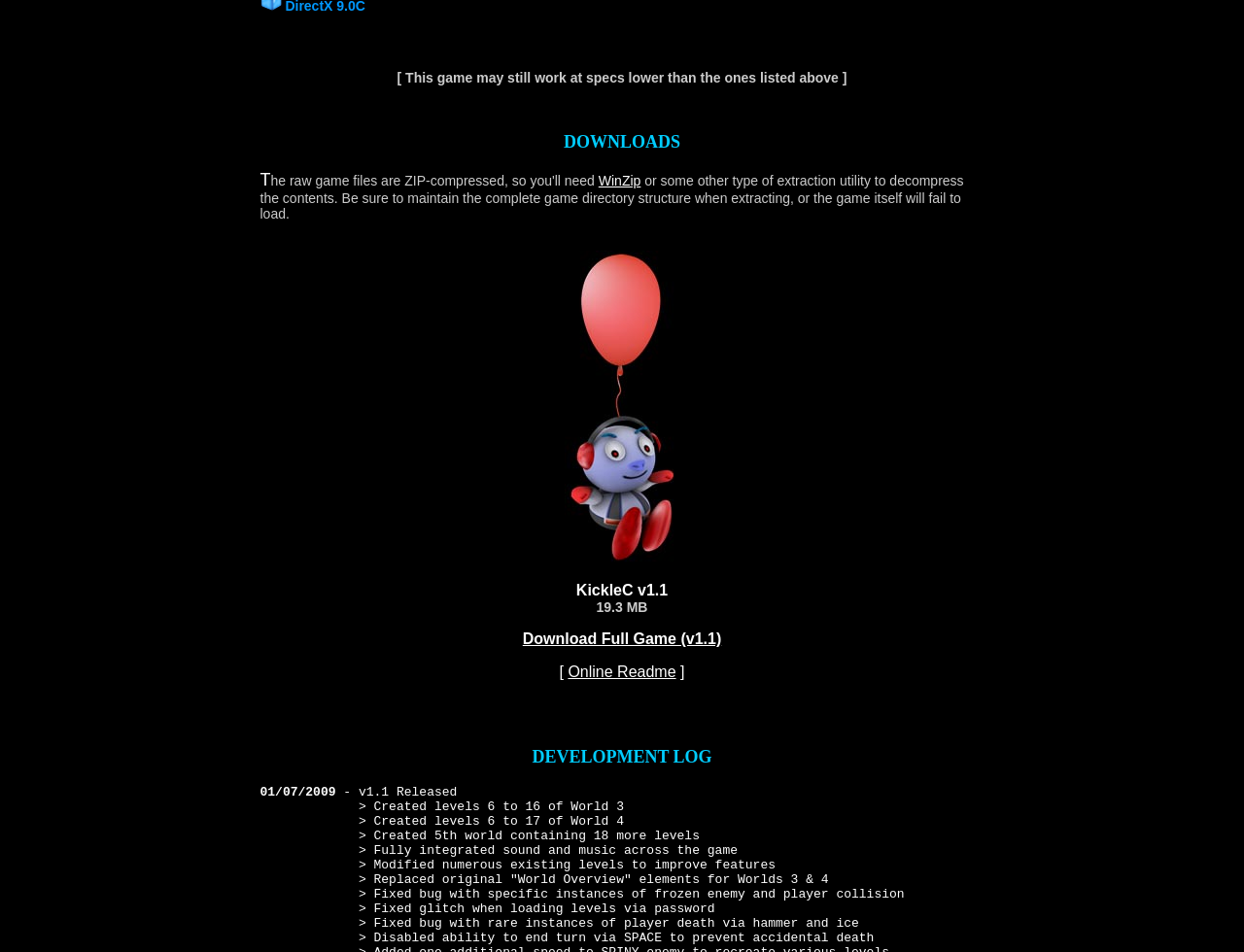Calculate the bounding box coordinates of the UI element given the description: "Download Full Game (v1.1)".

[0.42, 0.662, 0.58, 0.68]